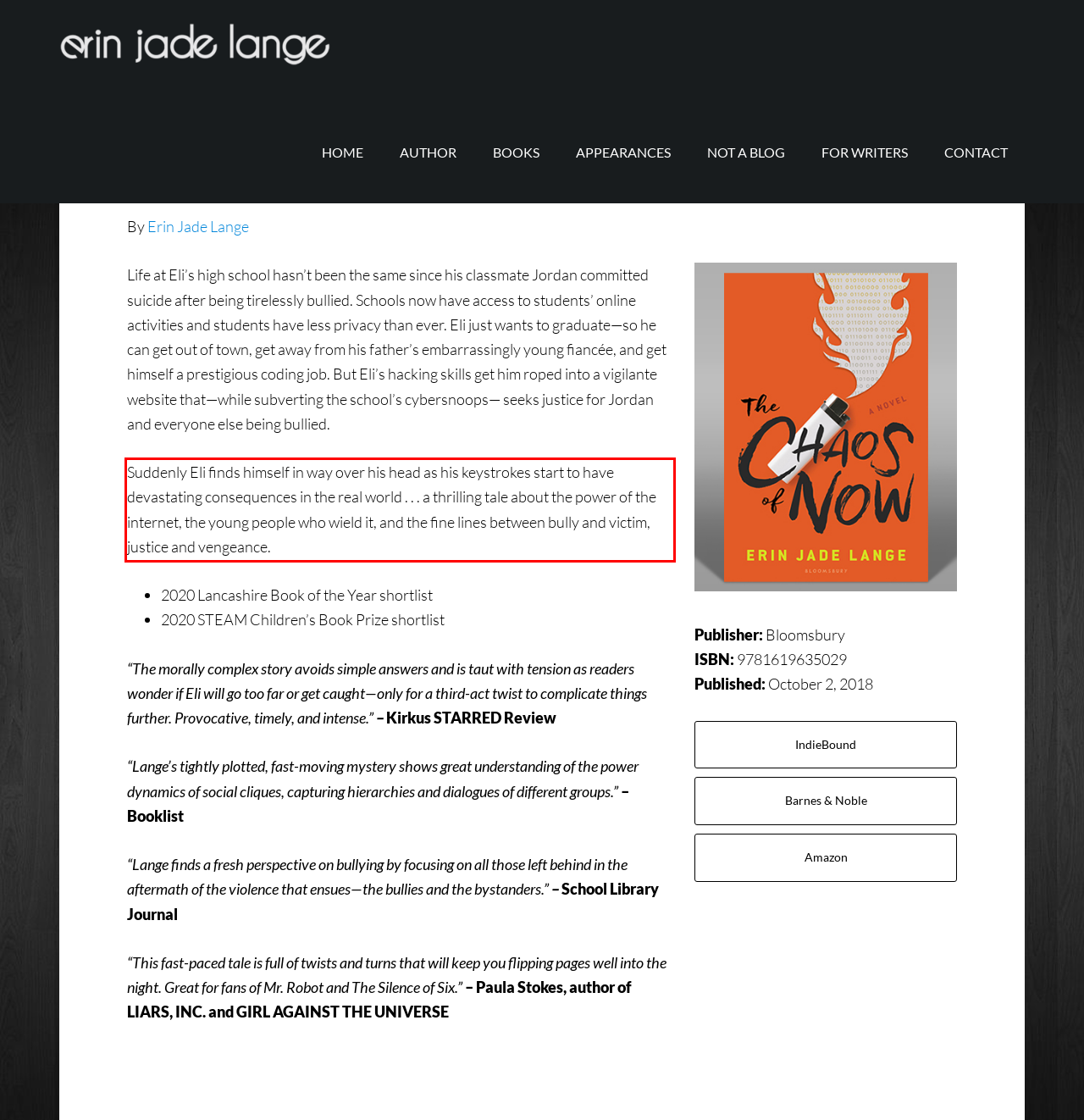Please identify and extract the text from the UI element that is surrounded by a red bounding box in the provided webpage screenshot.

Suddenly Eli finds himself in way over his head as his keystrokes start to have devastating consequences in the real world . . . a thrilling tale about the power of the internet, the young people who wield it, and the fine lines between bully and victim, justice and vengeance.